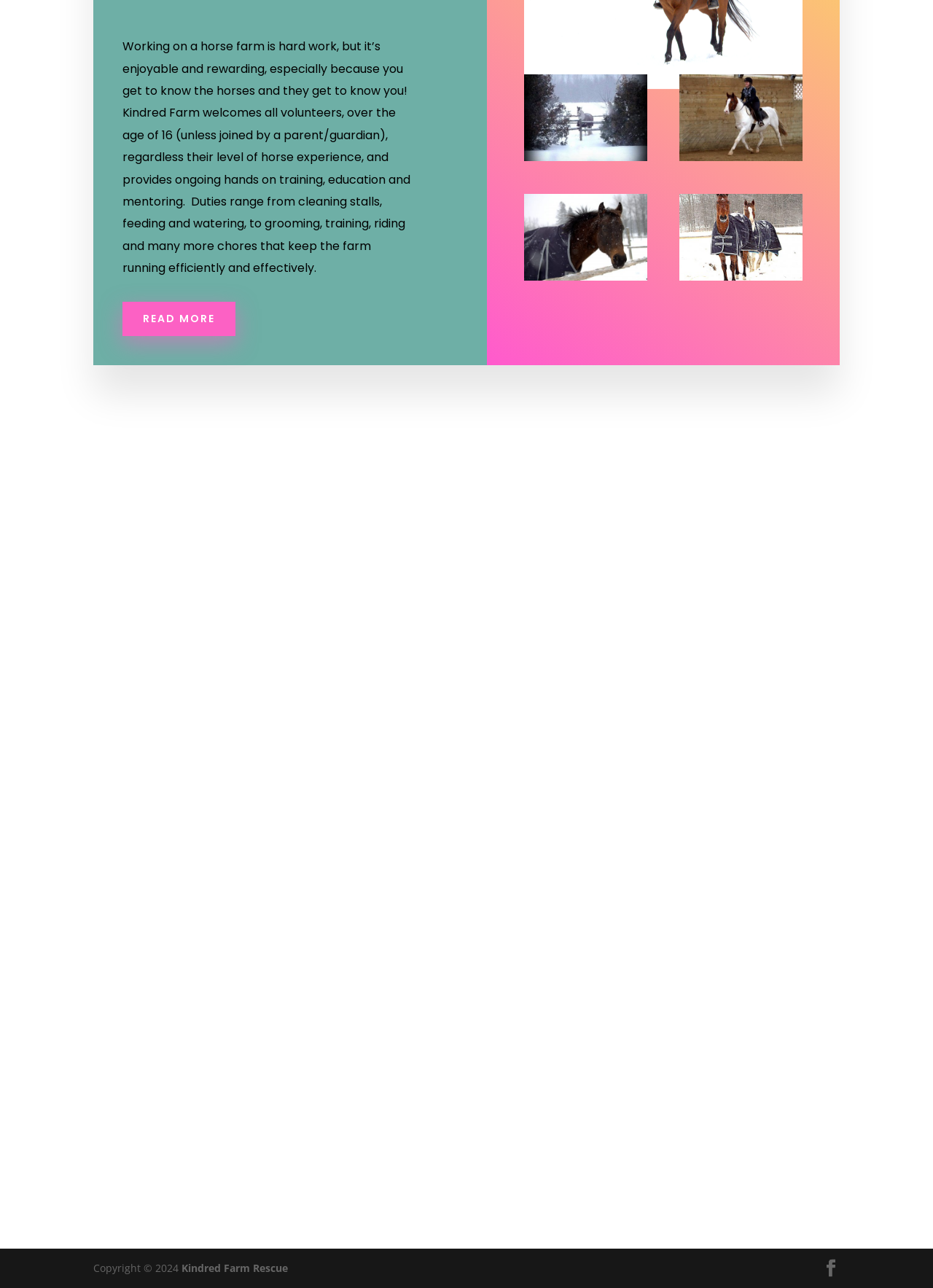Please specify the bounding box coordinates of the clickable region to carry out the following instruction: "Visit Kindred Farm Rescue homepage". The coordinates should be four float numbers between 0 and 1, in the format [left, top, right, bottom].

[0.195, 0.979, 0.309, 0.99]